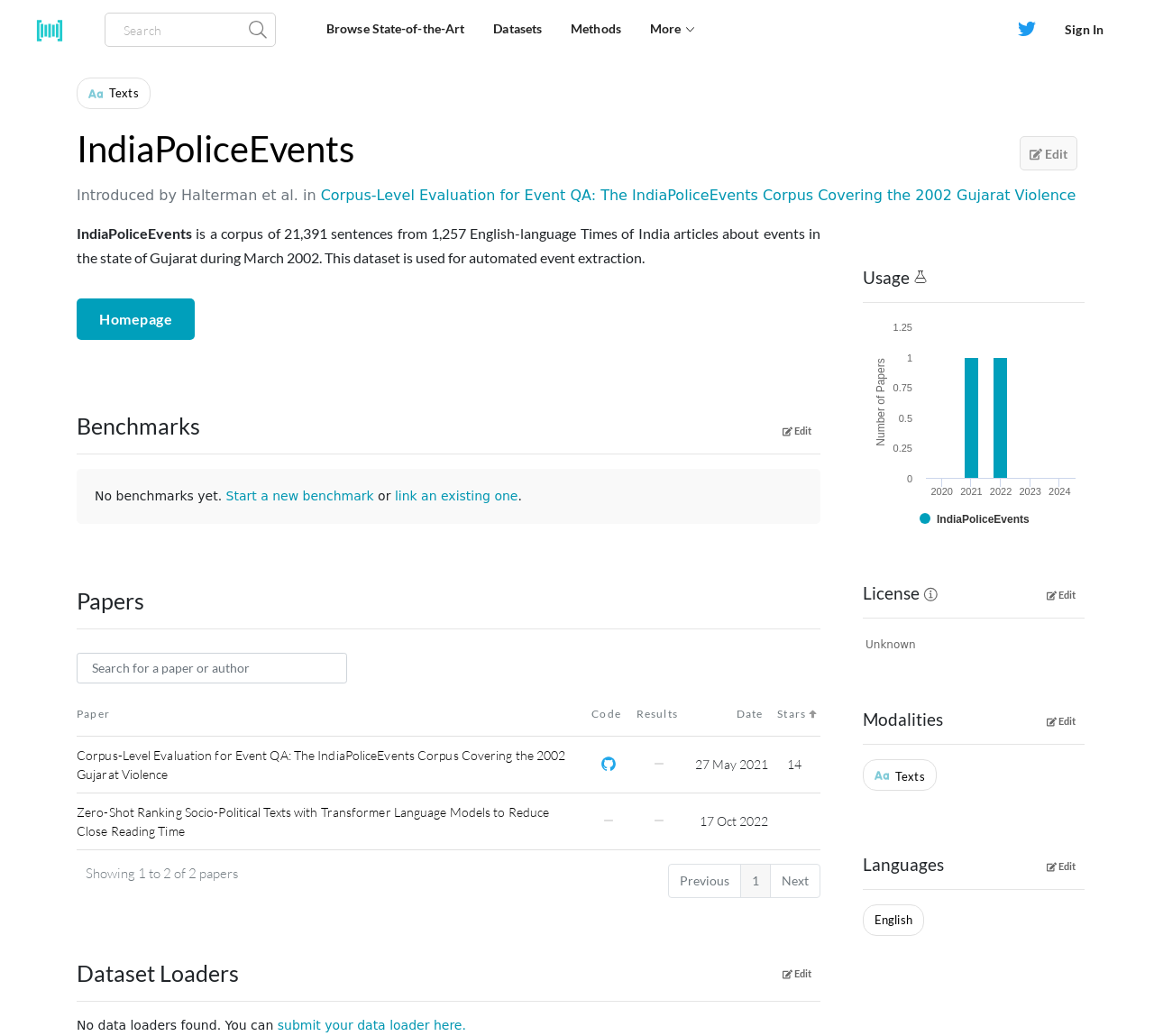What is the purpose of the dataset?
Using the image as a reference, answer with just one word or a short phrase.

automated event extraction